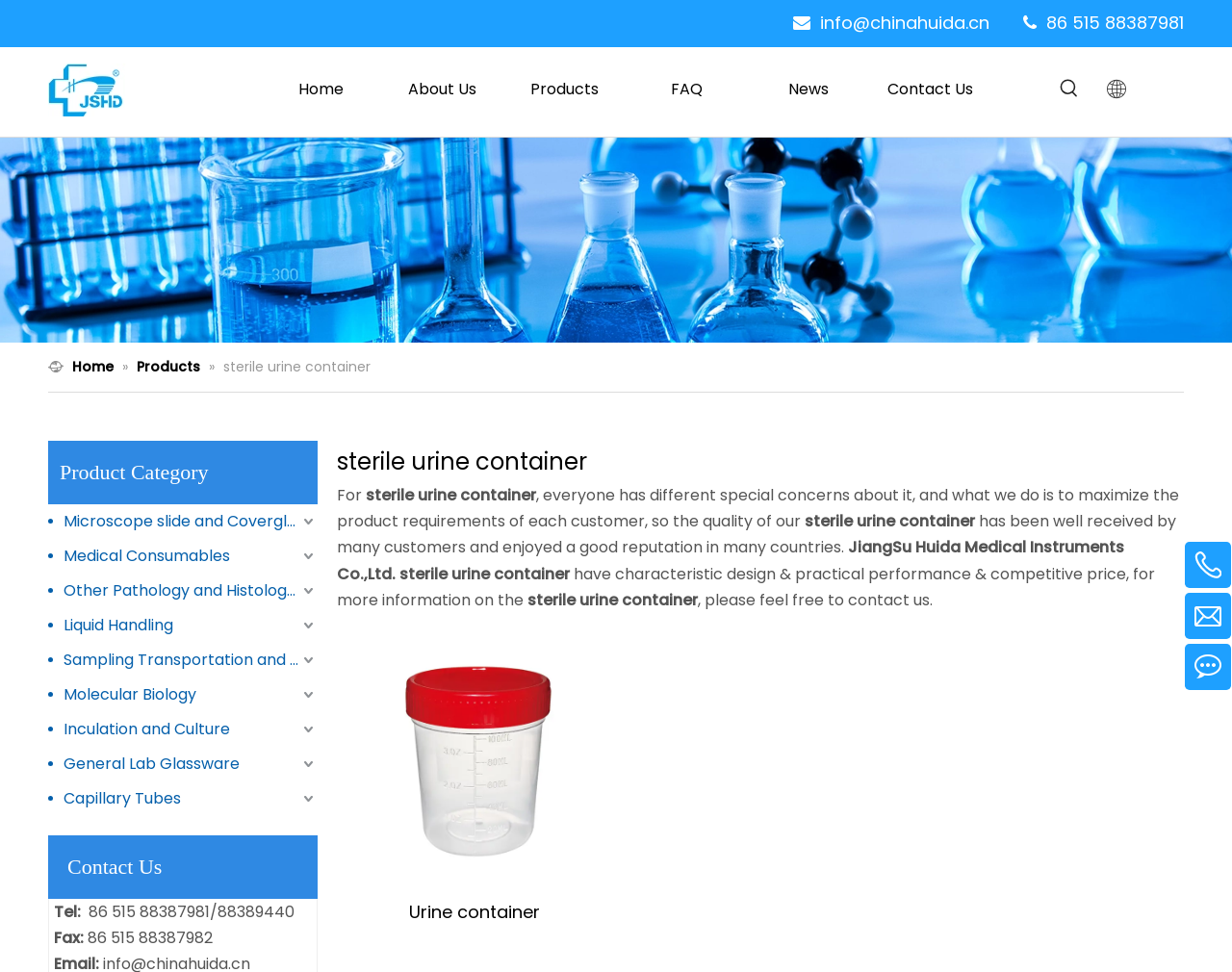Please study the image and answer the question comprehensively:
What is the company name?

The company name can be found in the middle section of the webpage, where it is written in a larger font size. It is also mentioned in the contact information section at the bottom of the webpage.